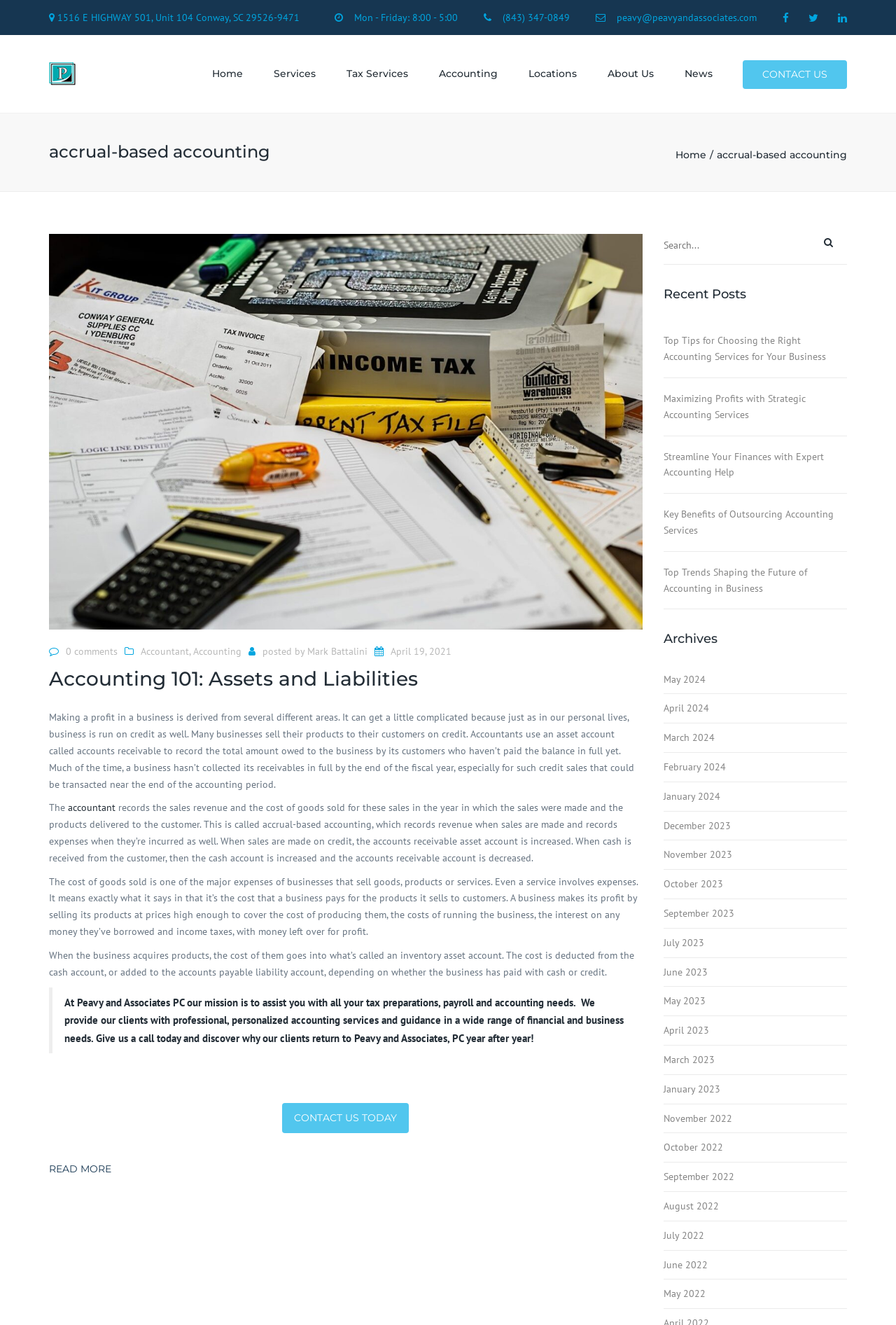Determine the bounding box coordinates of the element's region needed to click to follow the instruction: "click the 'Home' link". Provide these coordinates as four float numbers between 0 and 1, formatted as [left, top, right, bottom].

[0.229, 0.044, 0.279, 0.067]